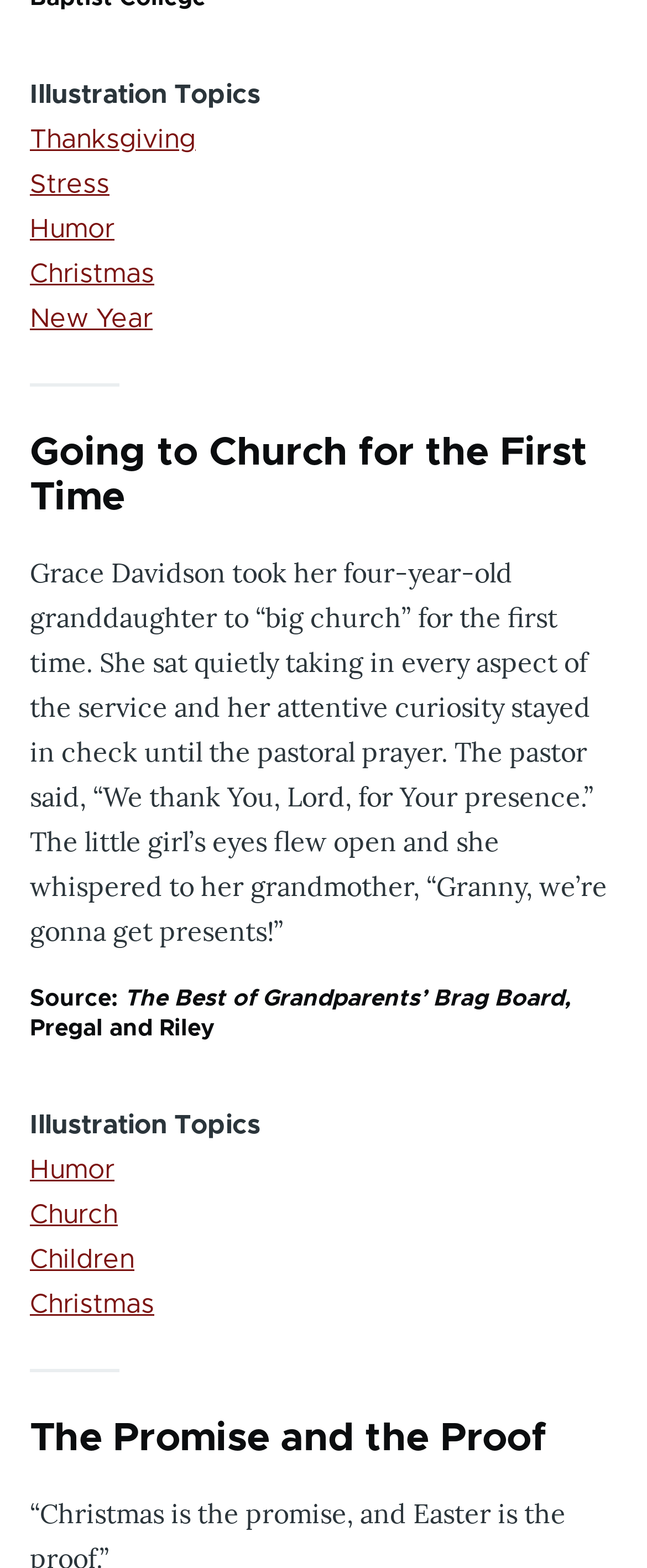Kindly determine the bounding box coordinates of the area that needs to be clicked to fulfill this instruction: "View 2nd coming articles".

None